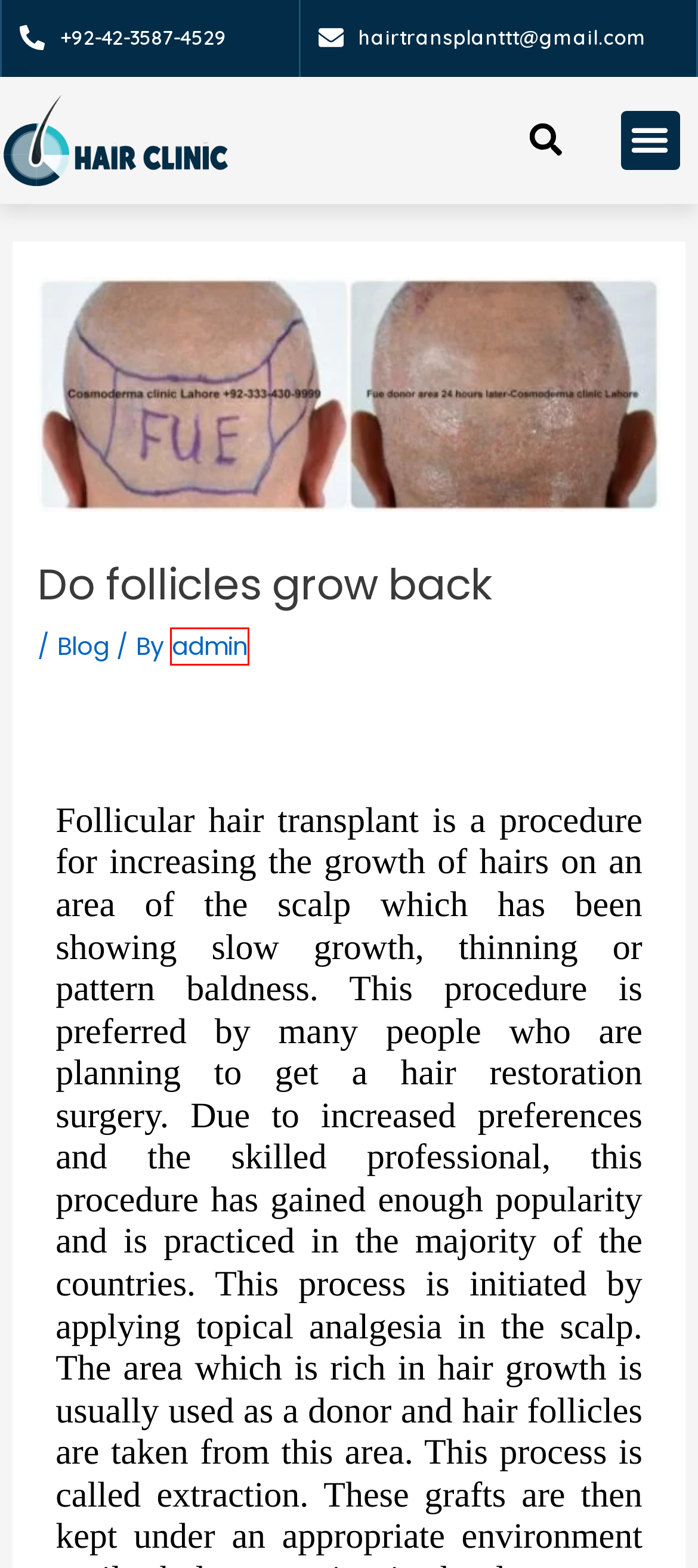Look at the screenshot of a webpage that includes a red bounding box around a UI element. Select the most appropriate webpage description that matches the page seen after clicking the highlighted element. Here are the candidates:
A. Dr Ahmad Chaudhry 2644 grafts six months results Lahore
B. Fue hair transplant result 2812 Grafts 9 months later Lahore Pakistan
C. Blog Archives - Hair Transplant Clinic Lahore Pakistan
D. Hairline lowering surgery in Lahore Pakistan | Free checkup
E. July 2020 - Hair Transplant Clinic Lahore Pakistan
F. 3300 grafts results | Fue hair transplant clinic | Lahore Pakistan
G. admin, Author at Hair Transplant Clinic Lahore Pakistan
H. December 2020 - Hair Transplant Clinic Lahore Pakistan

G